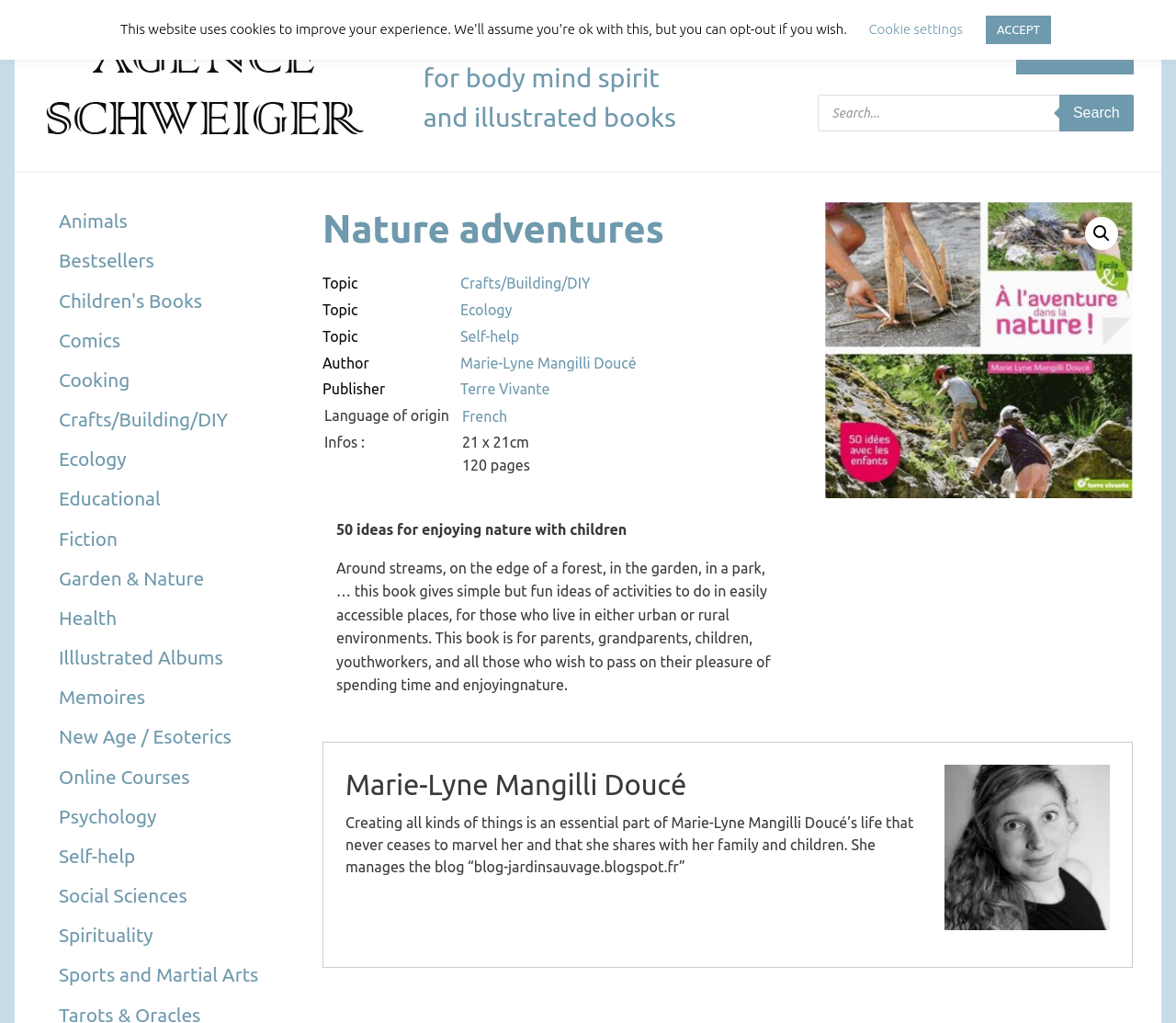Determine the bounding box coordinates for the area you should click to complete the following instruction: "View literary agency".

[0.036, 0.077, 0.315, 0.105]